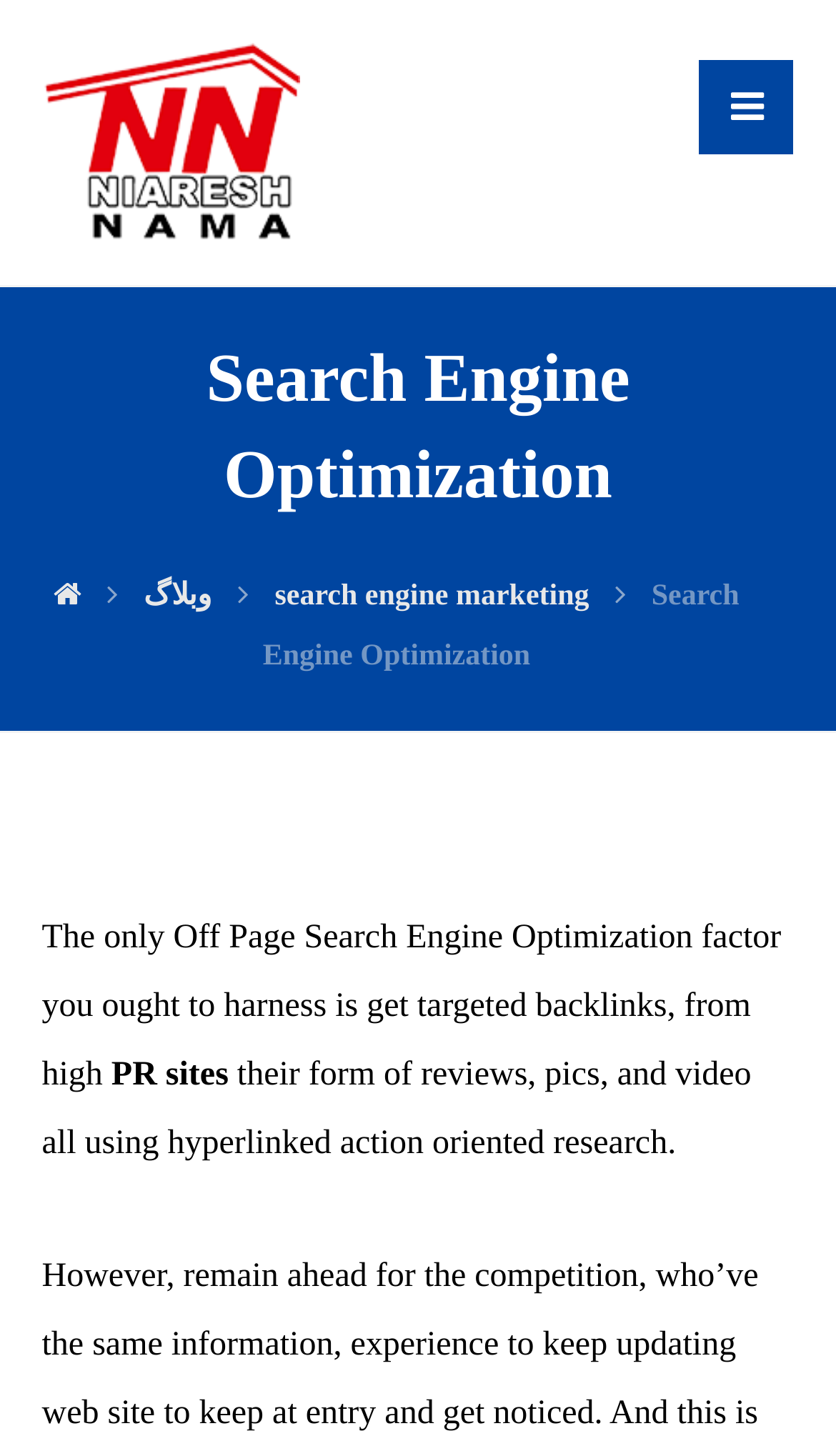Please predict the bounding box coordinates (top-left x, top-left y, bottom-right x, bottom-right y) for the UI element in the screenshot that fits the description: PR sites

[0.133, 0.726, 0.273, 0.751]